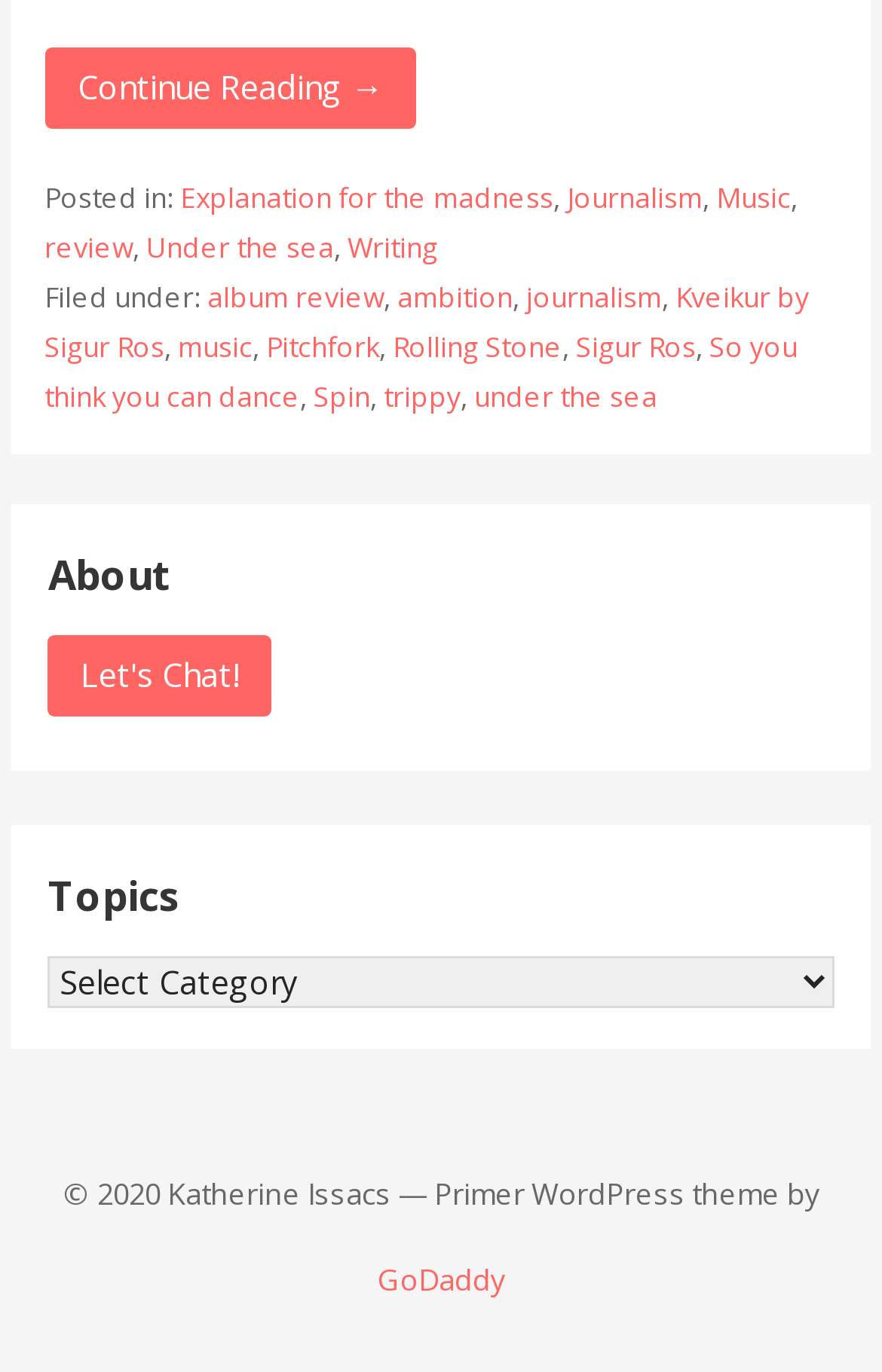What is the name of the website's theme?
Answer the question with a single word or phrase by looking at the picture.

Primer WordPress theme